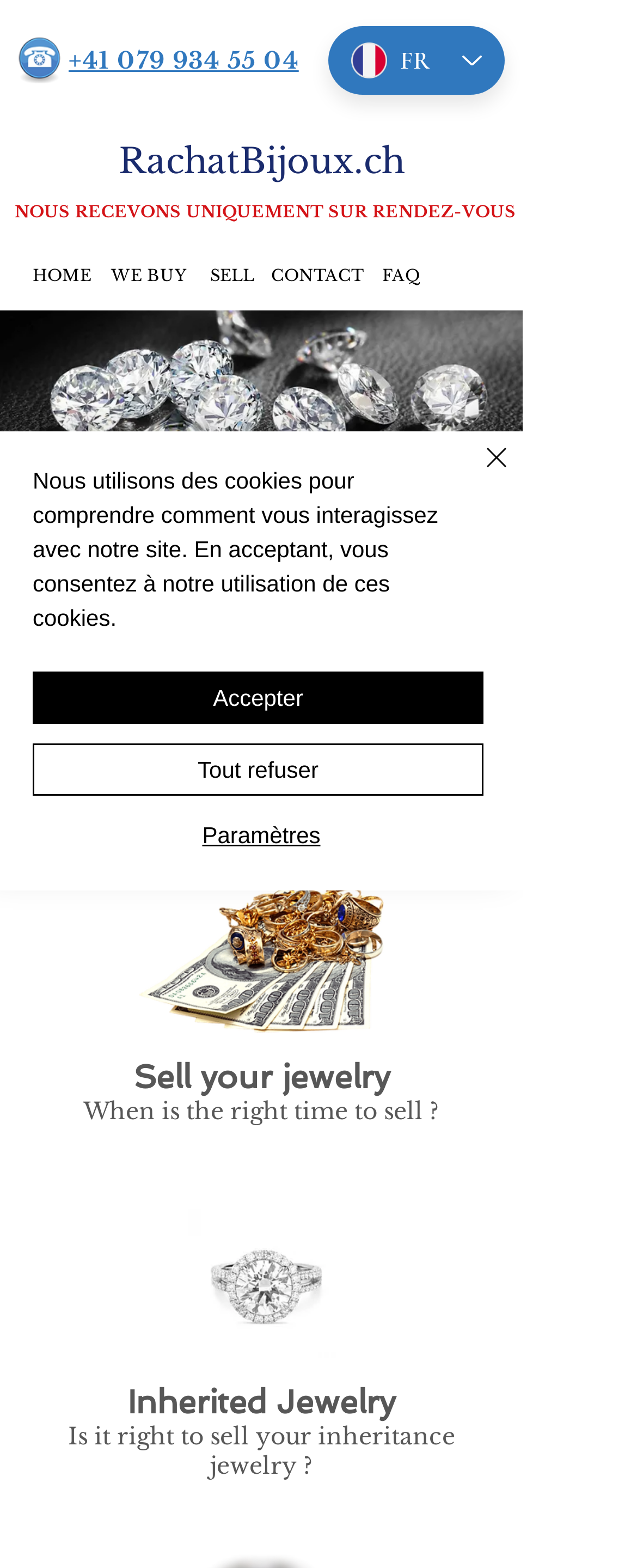Determine the main heading of the webpage and generate its text.

+41 079 934 55 04